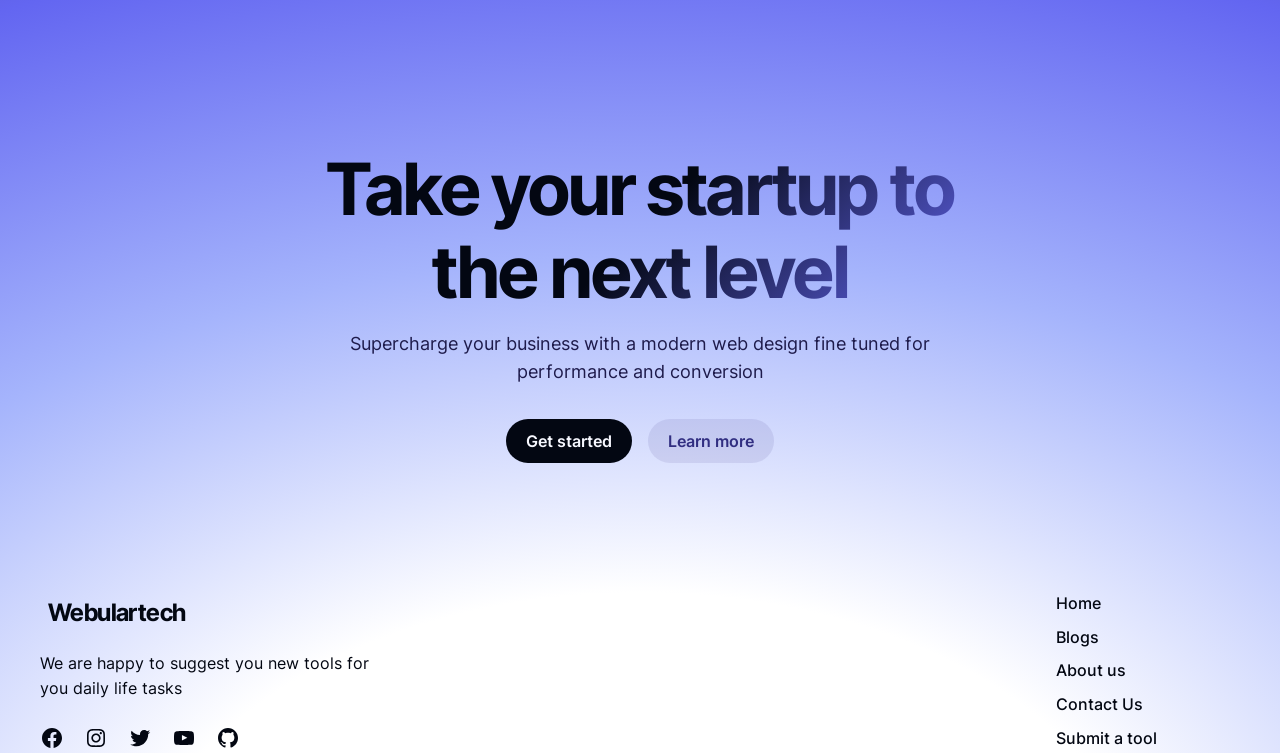Please determine the bounding box coordinates of the clickable area required to carry out the following instruction: "Get started with a modern web design". The coordinates must be four float numbers between 0 and 1, represented as [left, top, right, bottom].

[0.395, 0.557, 0.494, 0.615]